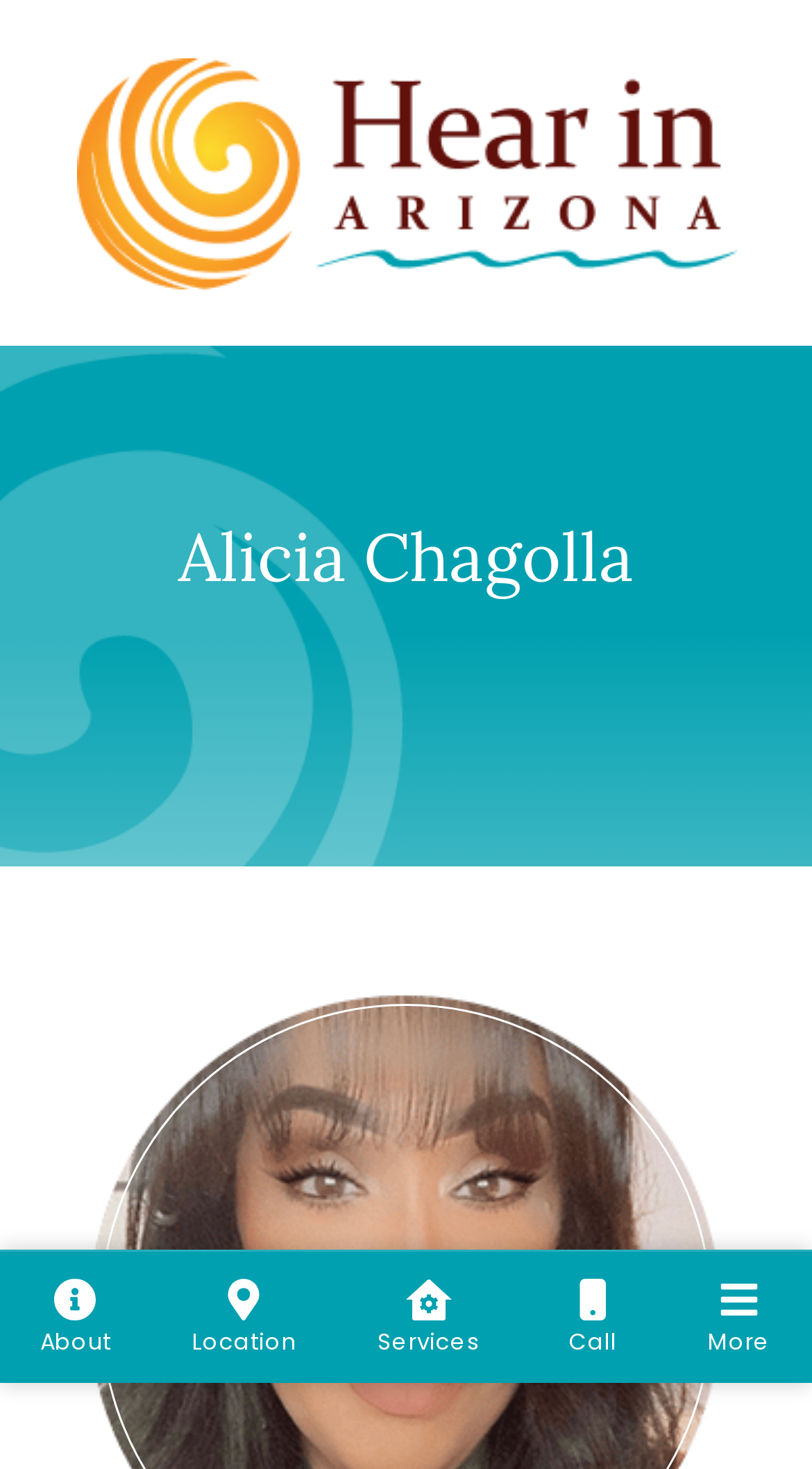How many images are associated with the menu items?
Please interpret the details in the image and answer the question thoroughly.

I counted the number of images associated with the menu items by looking at the menu items and their child elements. There are 3 images in total, each associated with the 'About', 'Services', and 'Call' menu items respectively.